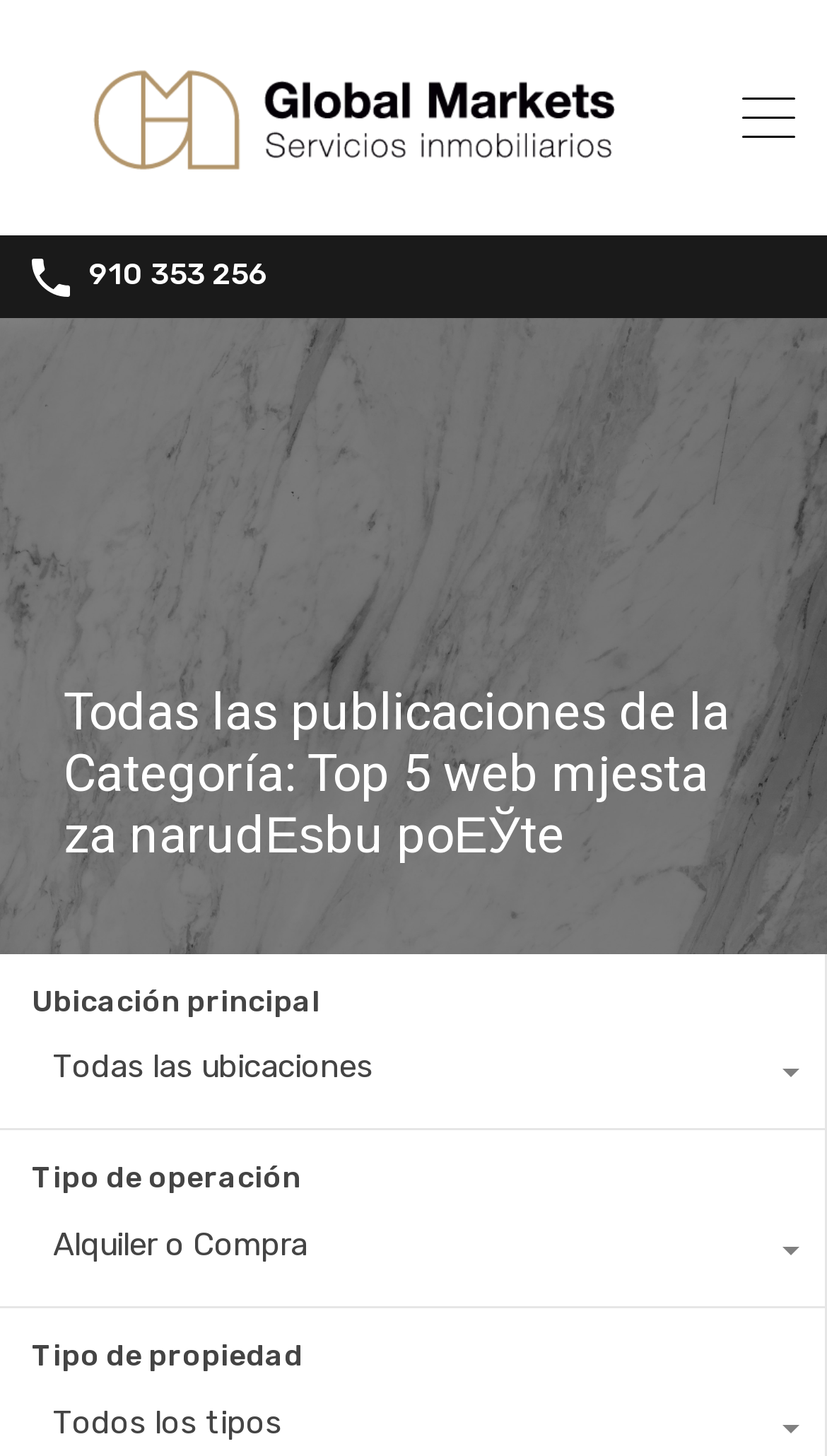Describe all visible elements and their arrangement on the webpage.

The webpage appears to be a listicle or a ranking page, with a focus on the top 5 websites for ordering postal archives. At the top of the page, there is a logo or an image with a width that spans almost the entire page, followed by a link to "Global Markets" with an accompanying image. 

Below the logo, there is a smaller image, and next to it, a link with a phone number "910 353 256". 

The main content of the page is headed by a title "Todas las publicaciones de la Categoría: Top 5 web mjesta za narudЕѕbu poЕЎte", which is centered on the page. 

Underneath the title, there are three sections with labels "Ubicación principal", "Tipo de operación", and "Tipo de propiedad", each accompanied by a dropdown combobox with options. The first combobox has the default option "Todas las ubicaciones", the second has "Alquiler o Compra", and the third does not have a default option. 

At the bottom right corner of the page, there is a link with a font awesome icon, possibly a settings or filter button.